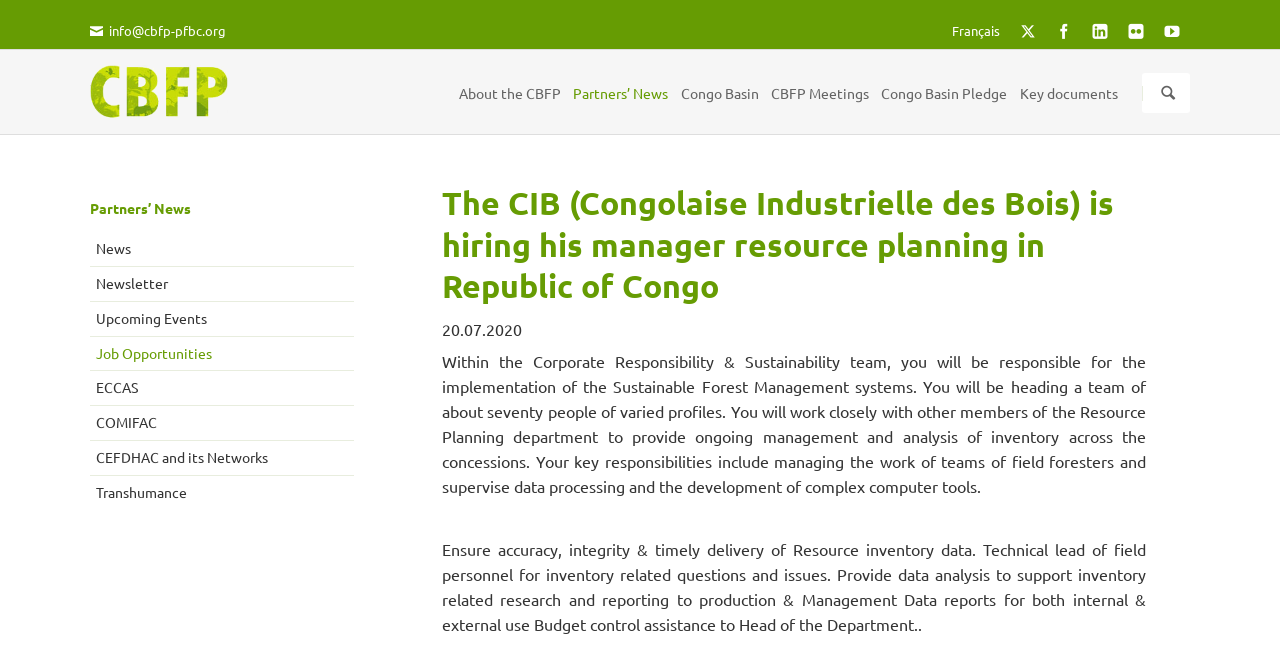Locate the bounding box coordinates of the region to be clicked to comply with the following instruction: "Visit 'Legal studies and analyses'". The coordinates must be four float numbers between 0 and 1, in the form [left, top, right, bottom].

None